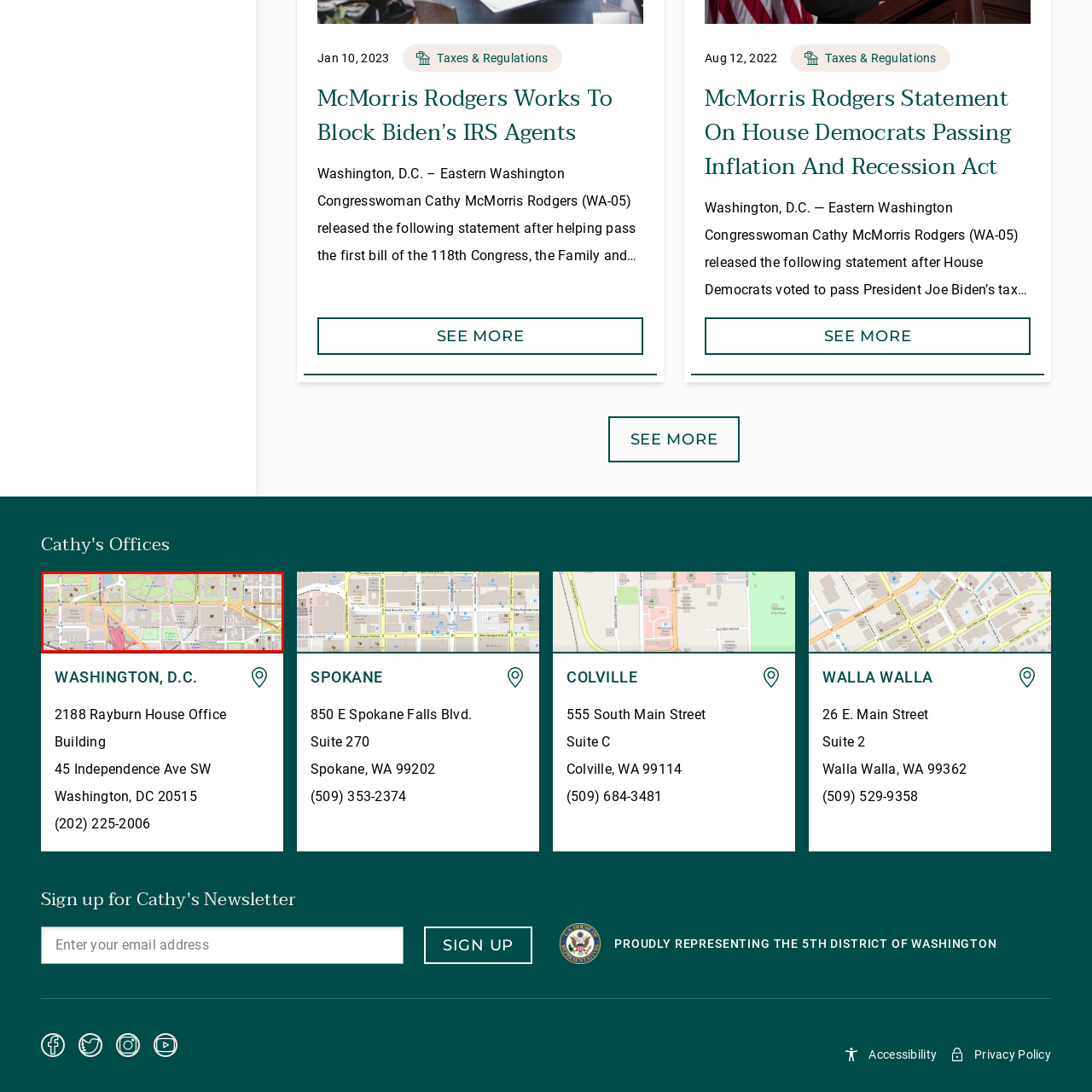Notice the image within the red frame, What features are visible throughout the map?
 Your response should be a single word or phrase.

Major thoroughfares